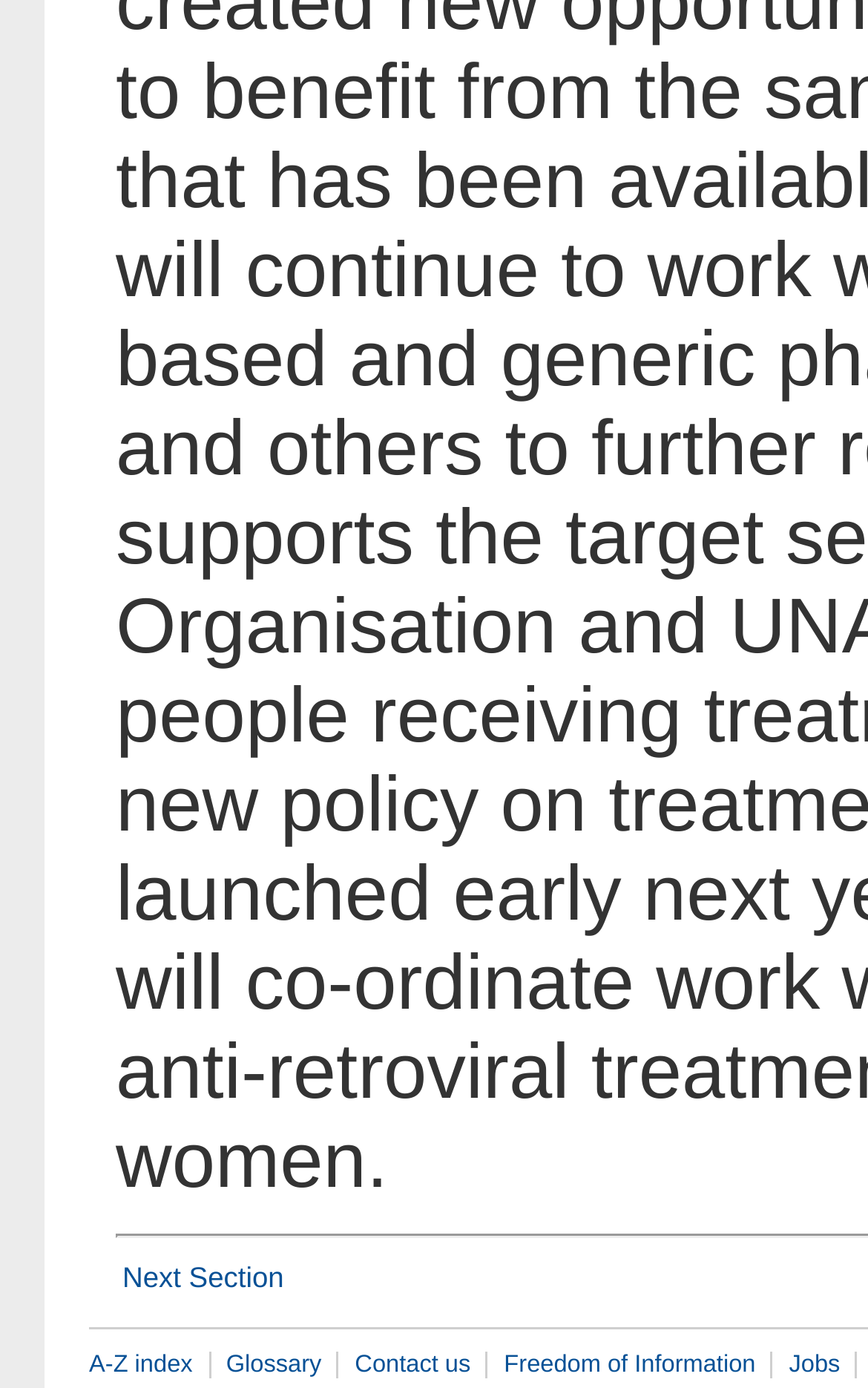From the webpage screenshot, predict the bounding box coordinates (top-left x, top-left y, bottom-right x, bottom-right y) for the UI element described here: Jobs

[0.891, 0.973, 0.986, 0.992]